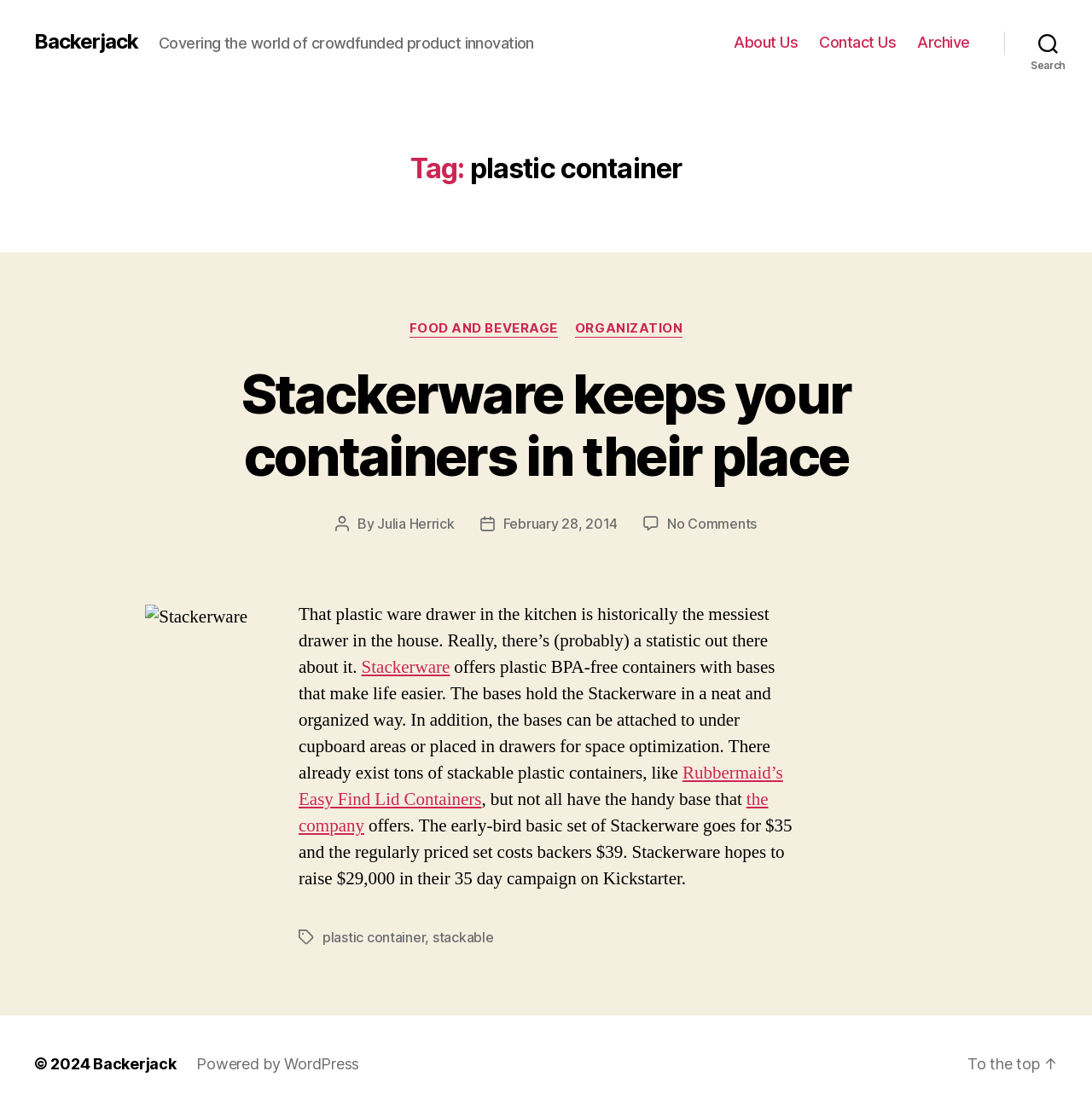Identify and extract the main heading from the webpage.

Tag: plastic container